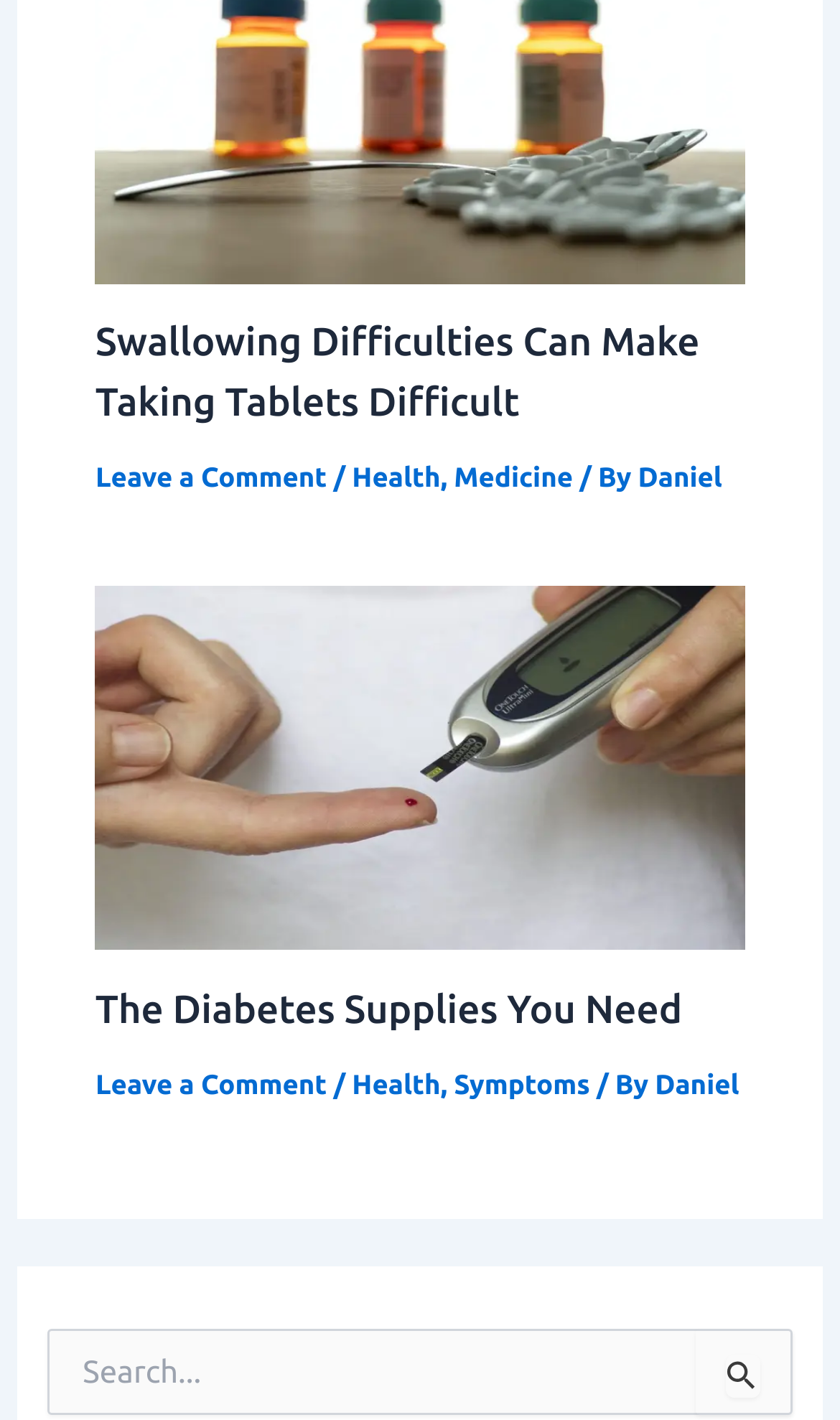How many links are in the first article? Based on the image, give a response in one word or a short phrase.

2